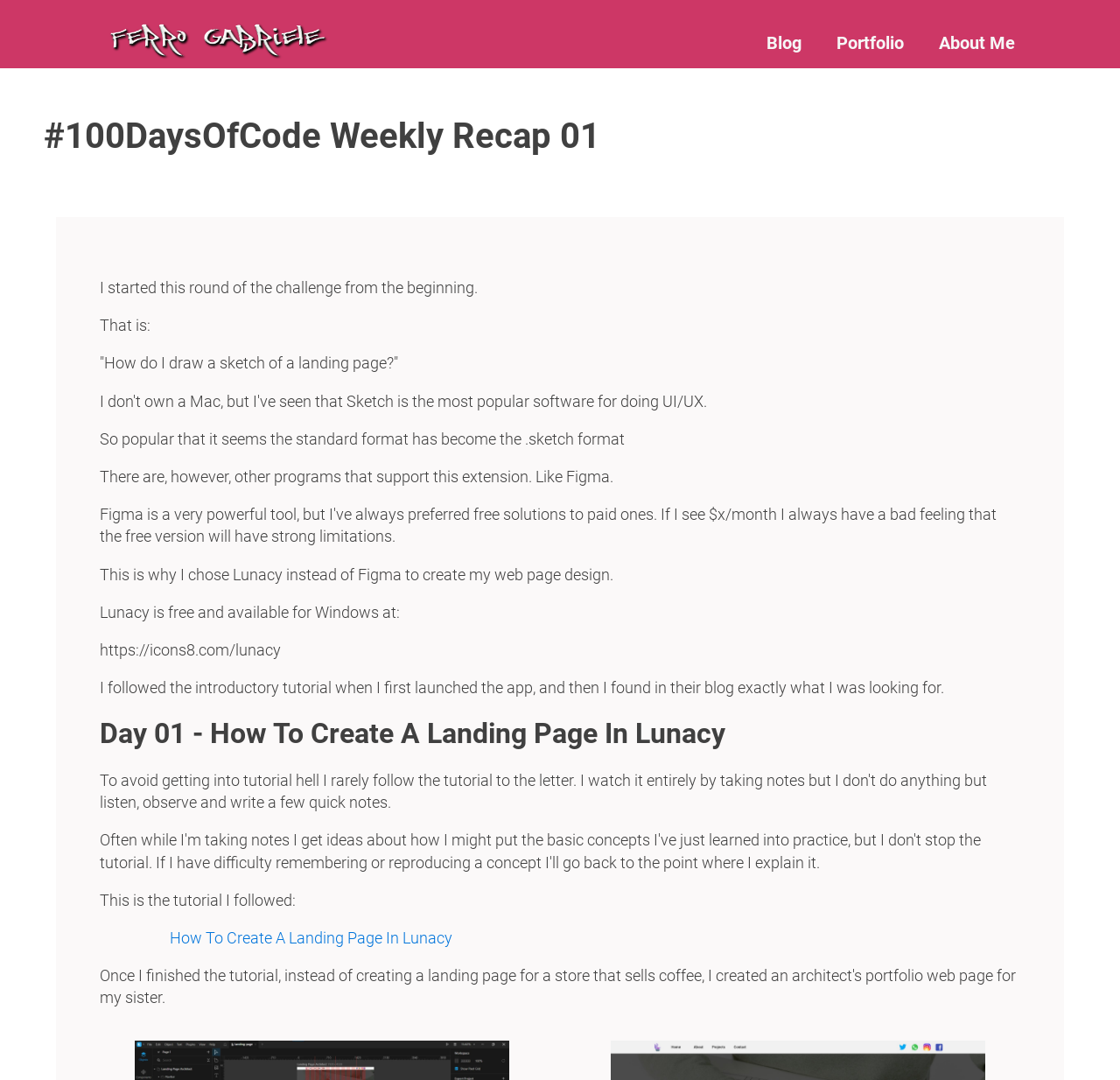Identify the bounding box for the UI element described as: "Newsletter Signup". The coordinates should be four float numbers between 0 and 1, i.e., [left, top, right, bottom].

None